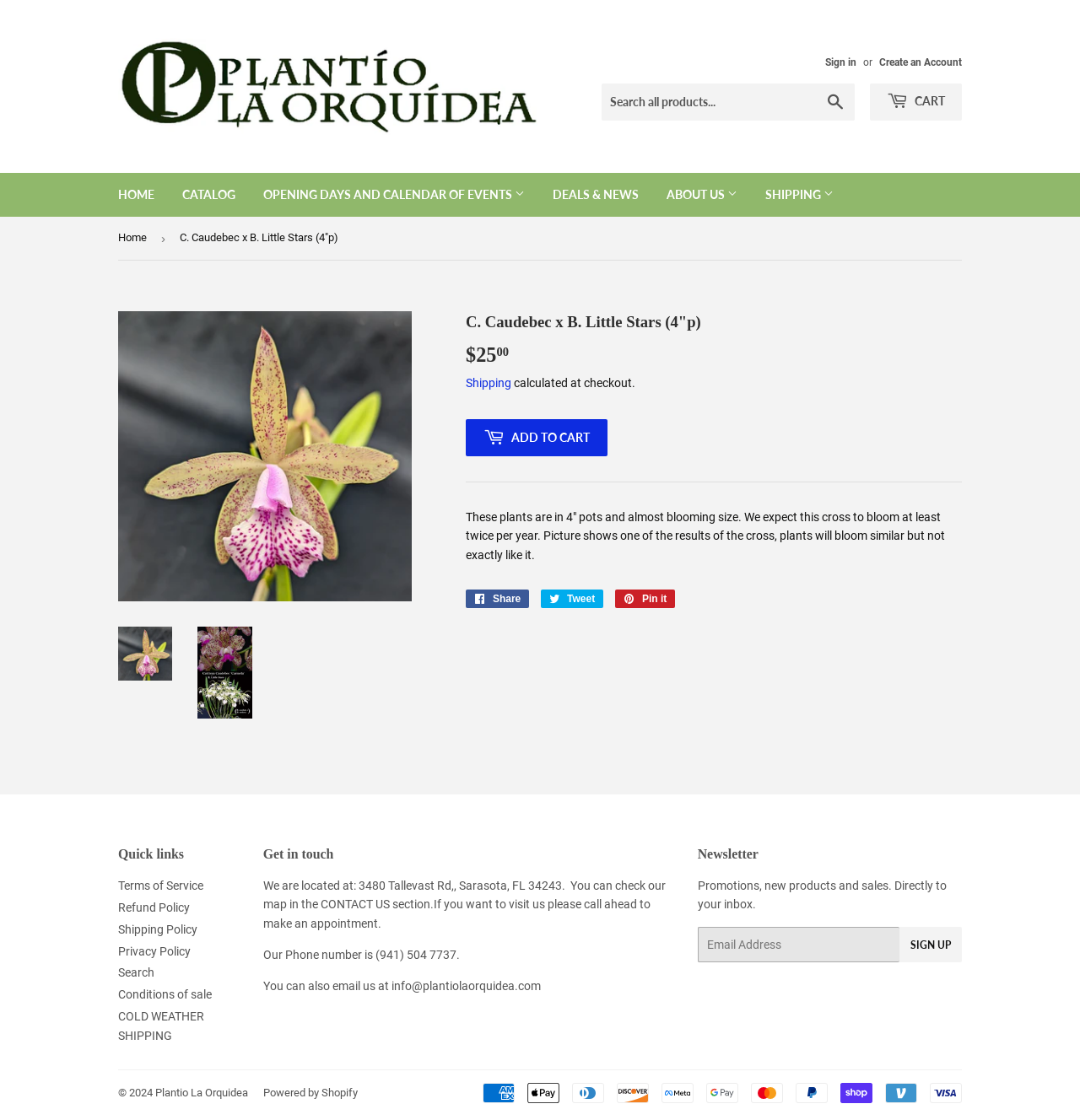What is the price of the plant?
Can you offer a detailed and complete answer to this question?

I found the price of the plant by looking at the text next to the 'ADD TO CART' button, which says '$25.00'.